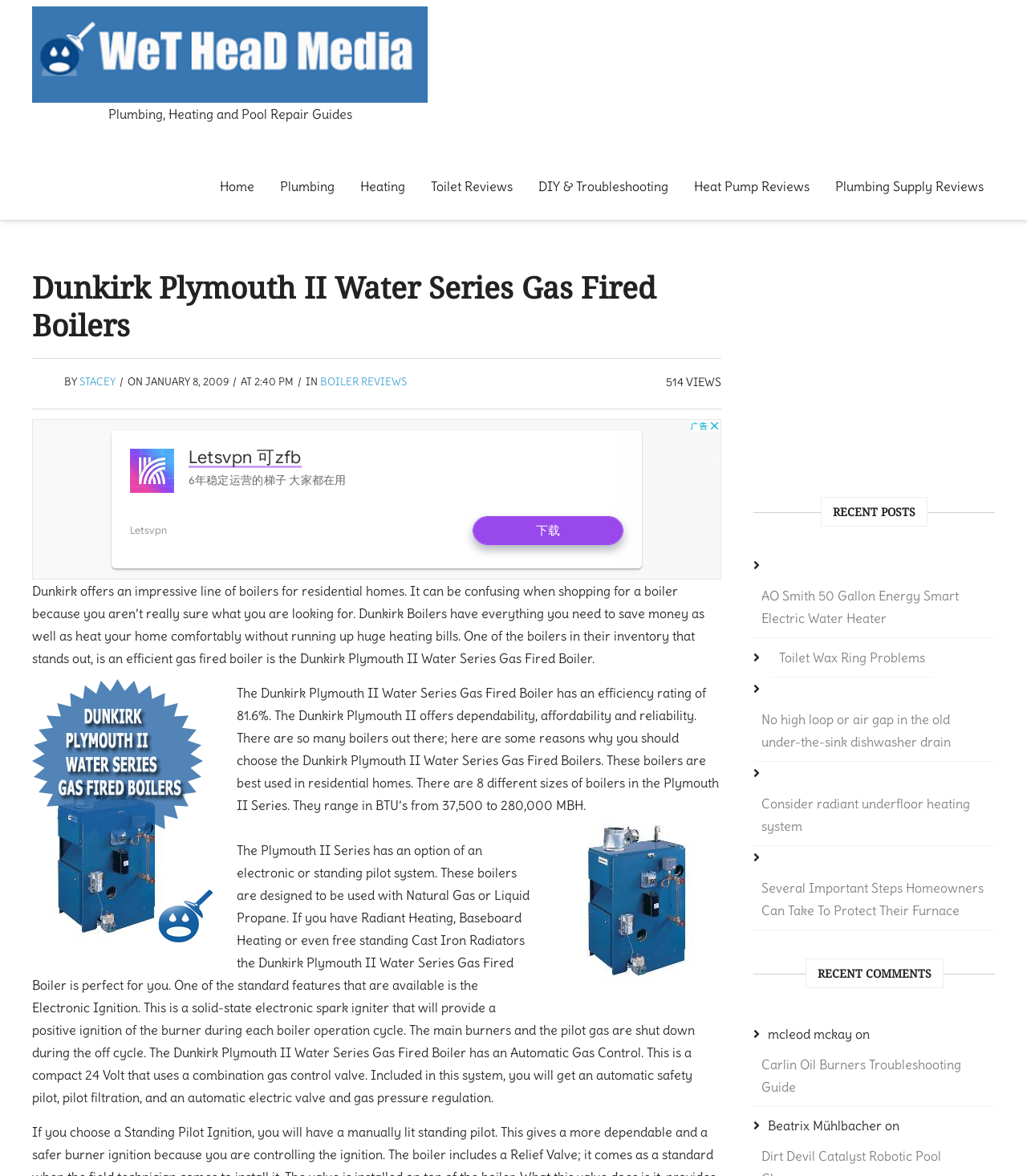What is the author of the article about the Dunkirk Plymouth II Water Series Gas Fired Boiler?
Based on the image, respond with a single word or phrase.

STACEY